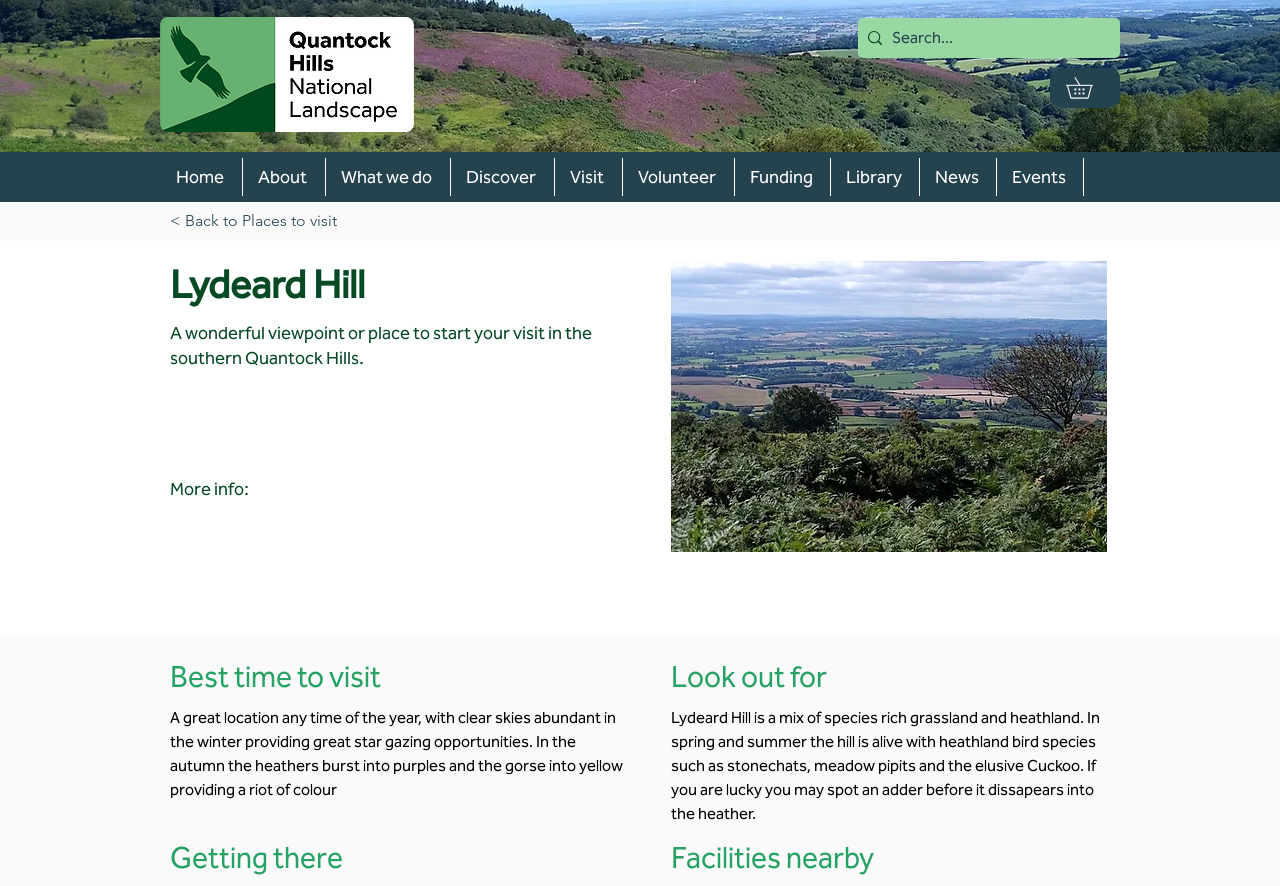Identify the bounding box coordinates for the region to click in order to carry out this instruction: "Go back to Places to visit". Provide the coordinates using four float numbers between 0 and 1, formatted as [left, top, right, bottom].

[0.133, 0.227, 0.284, 0.272]